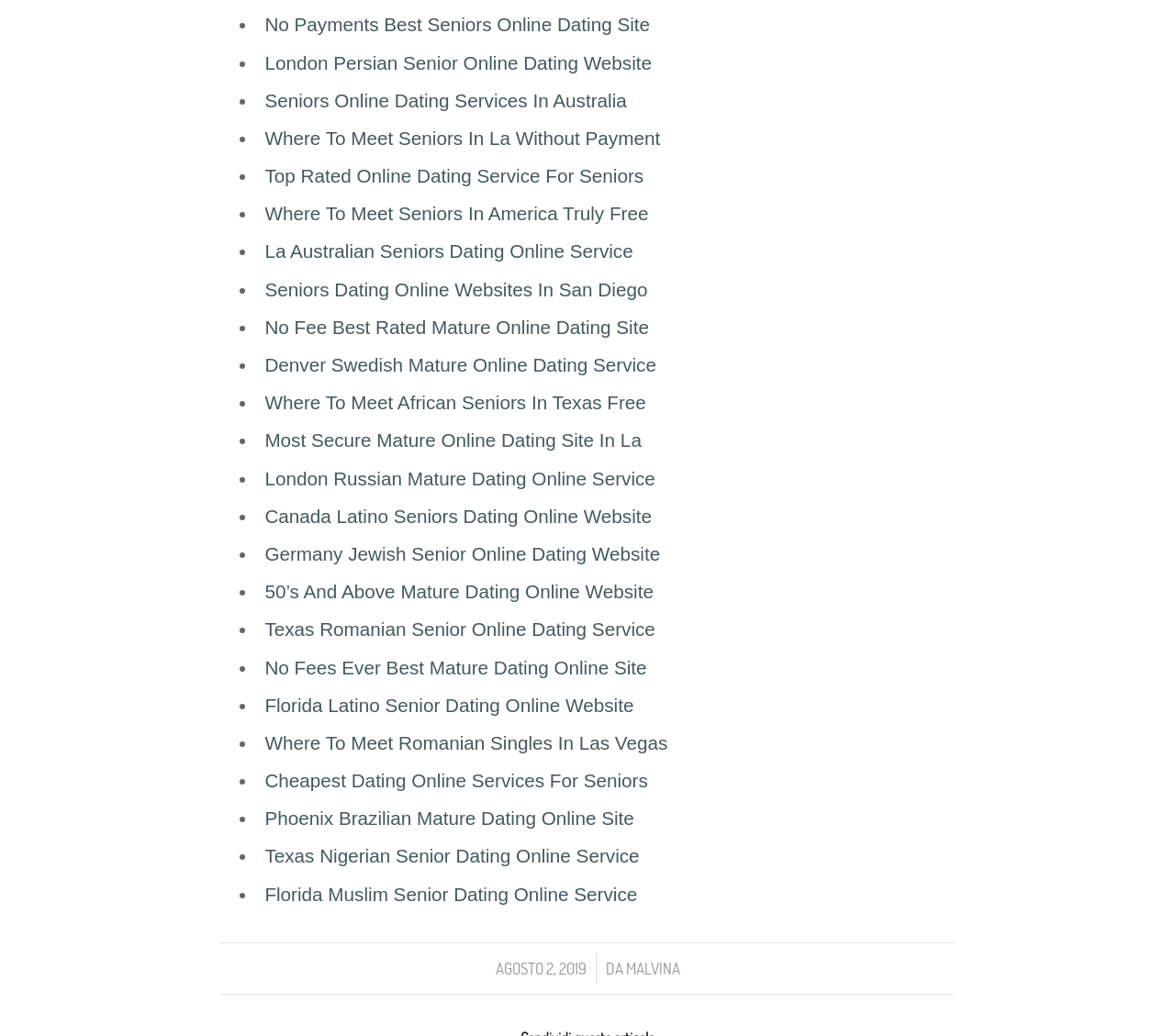Can you specify the bounding box coordinates for the region that should be clicked to fulfill this instruction: "Click on Seniors Online Dating Services In Australia".

[0.225, 0.087, 0.533, 0.107]